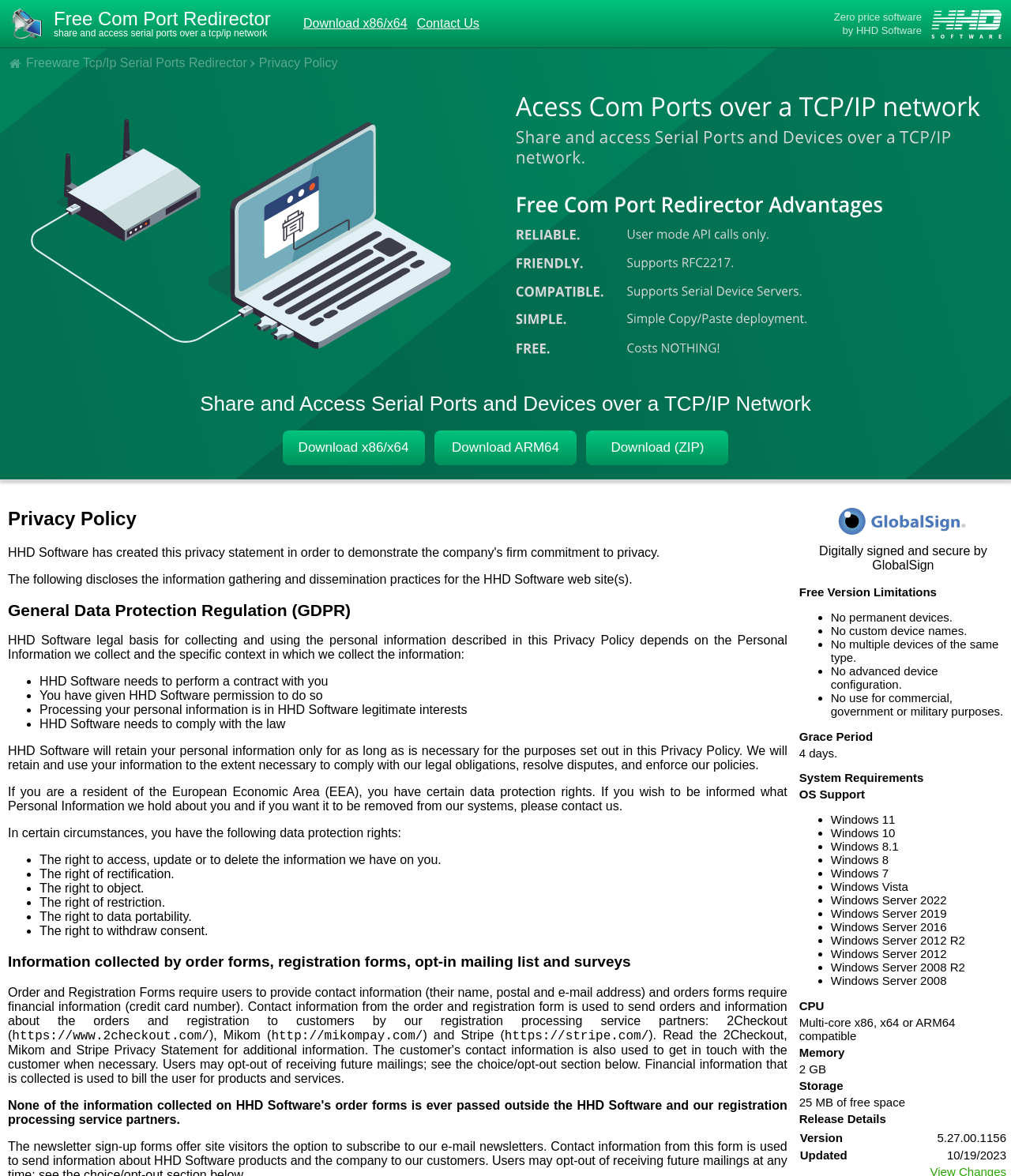What is the purpose of HHD Software?
Examine the image closely and answer the question with as much detail as possible.

Based on the Privacy Policy section, HHD Software collects and uses personal information for various purposes, including performing a contract with users, complying with the law, and legitimate interests.